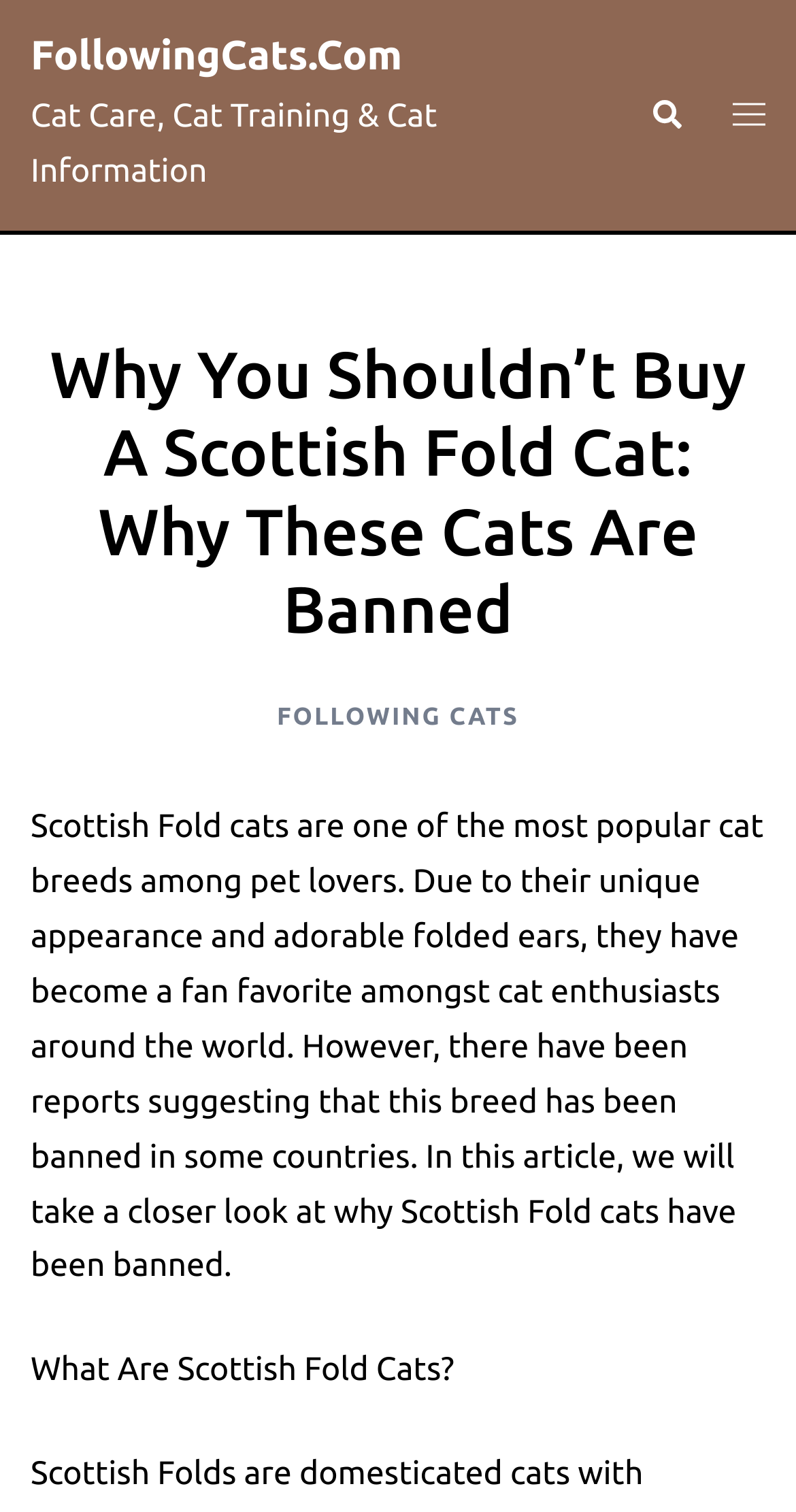Identify the bounding box coordinates for the UI element described by the following text: "Search". Provide the coordinates as four float numbers between 0 and 1, in the format [left, top, right, bottom].

[0.815, 0.065, 0.856, 0.087]